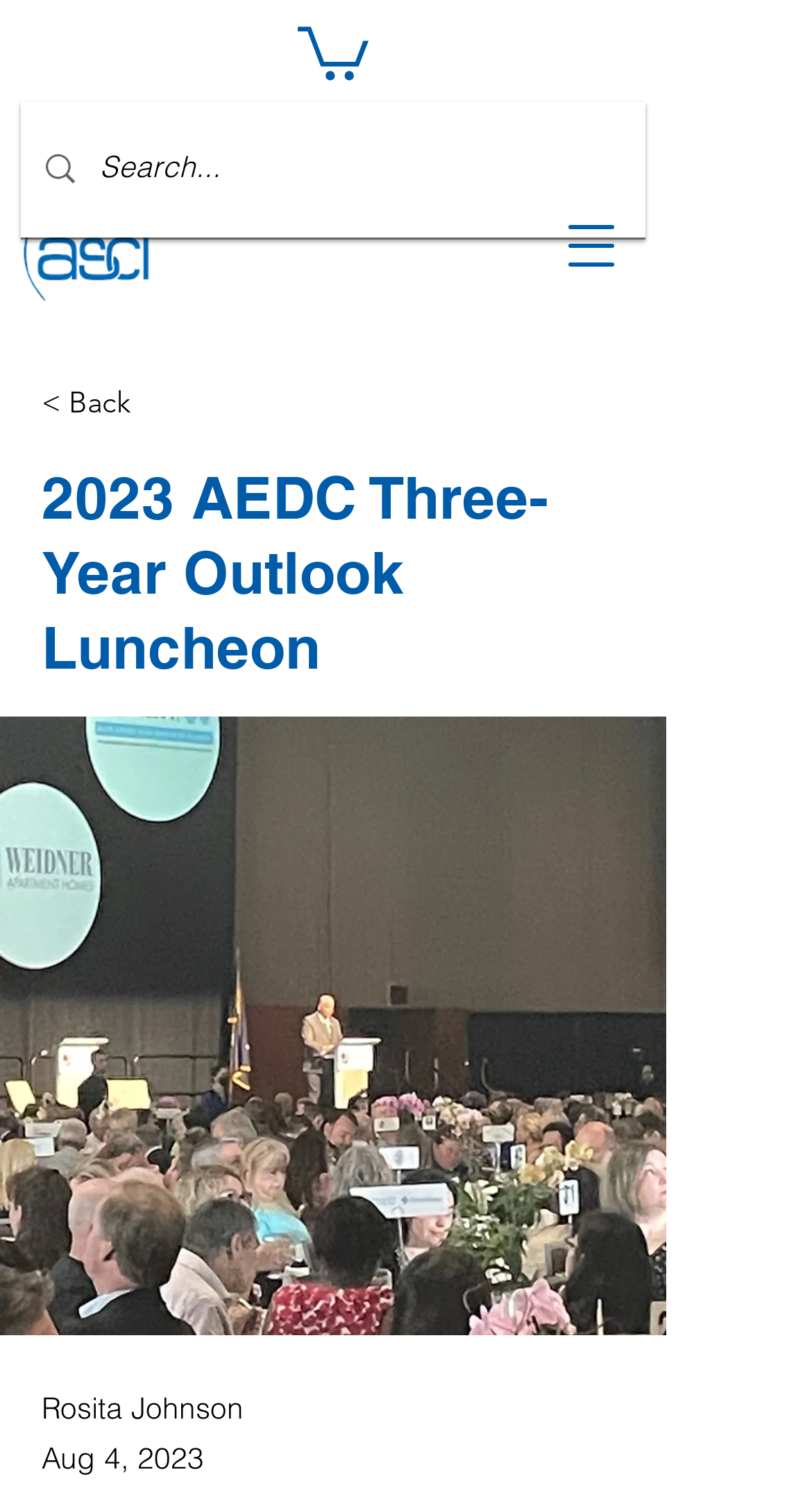When was this article published?
Based on the image content, provide your answer in one word or a short phrase.

Aug 4, 2023